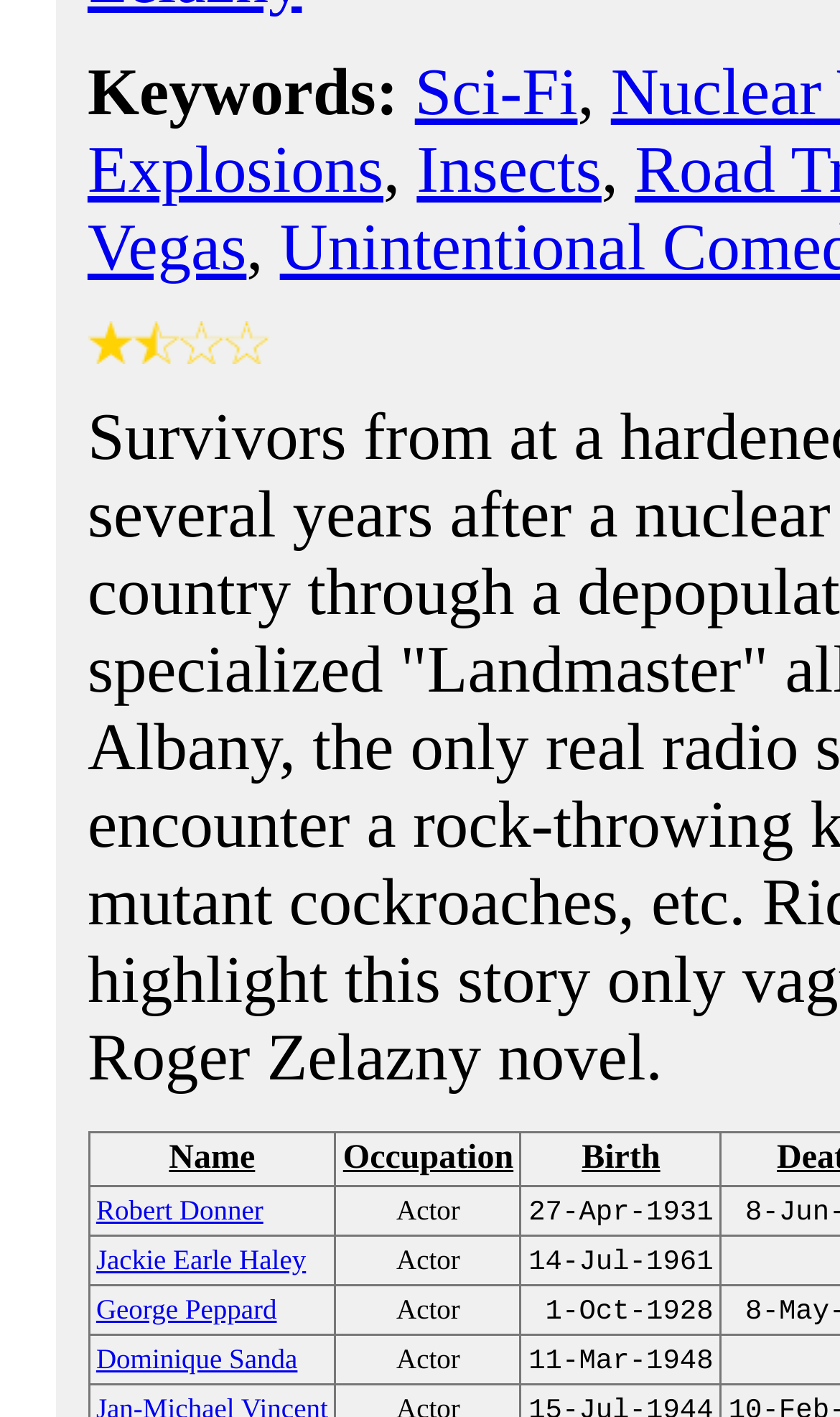Bounding box coordinates should be in the format (top-left x, top-left y, bottom-right x, bottom-right y) and all values should be floating point numbers between 0 and 1. Determine the bounding box coordinate for the UI element described as: Search

None